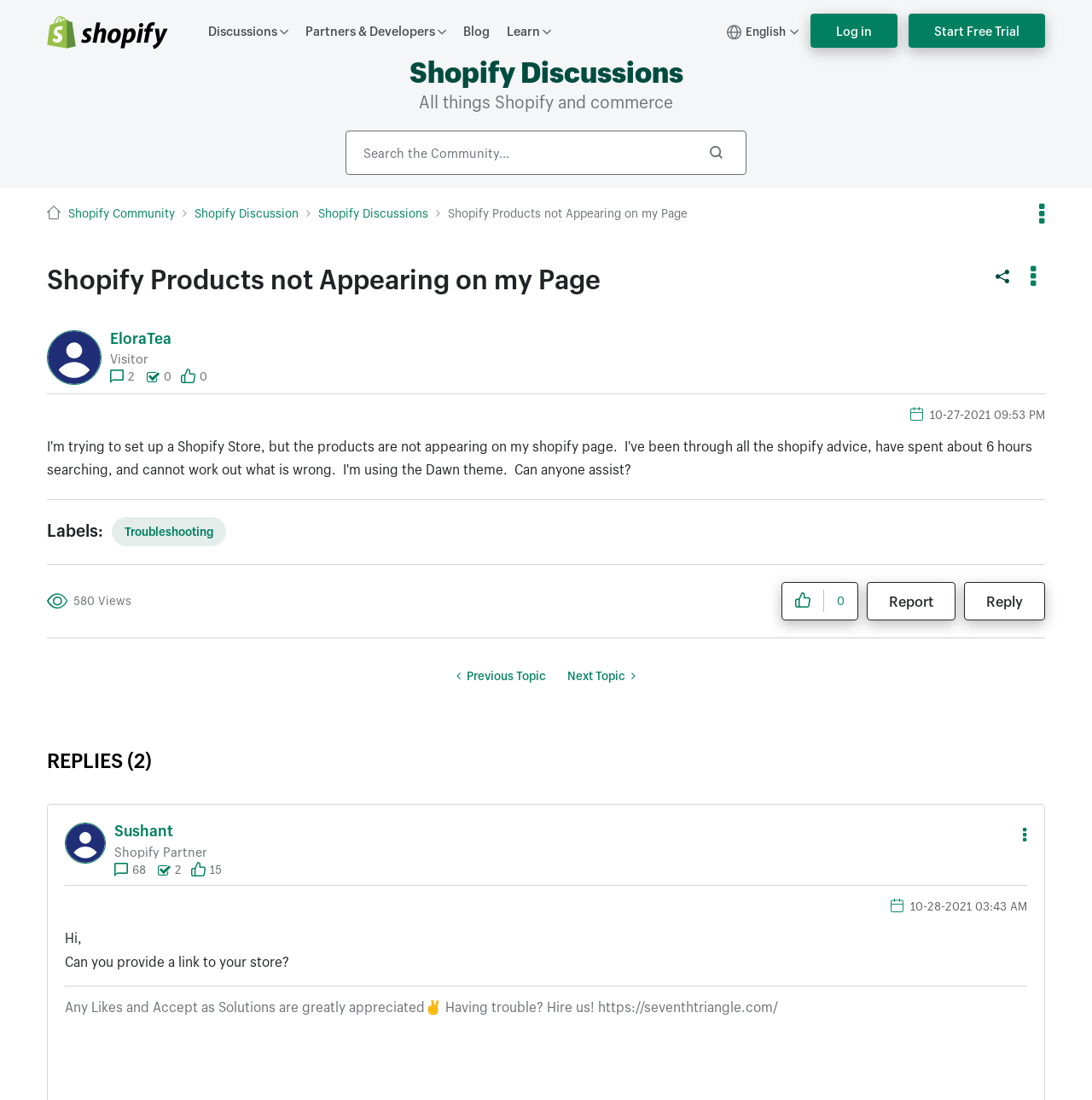What is the topic of the post?
Please provide a comprehensive answer based on the contents of the image.

I found the answer by looking at the heading element, which shows the topic of the post. The text 'Shopify Products not Appearing on my Page' indicates the topic of the post.